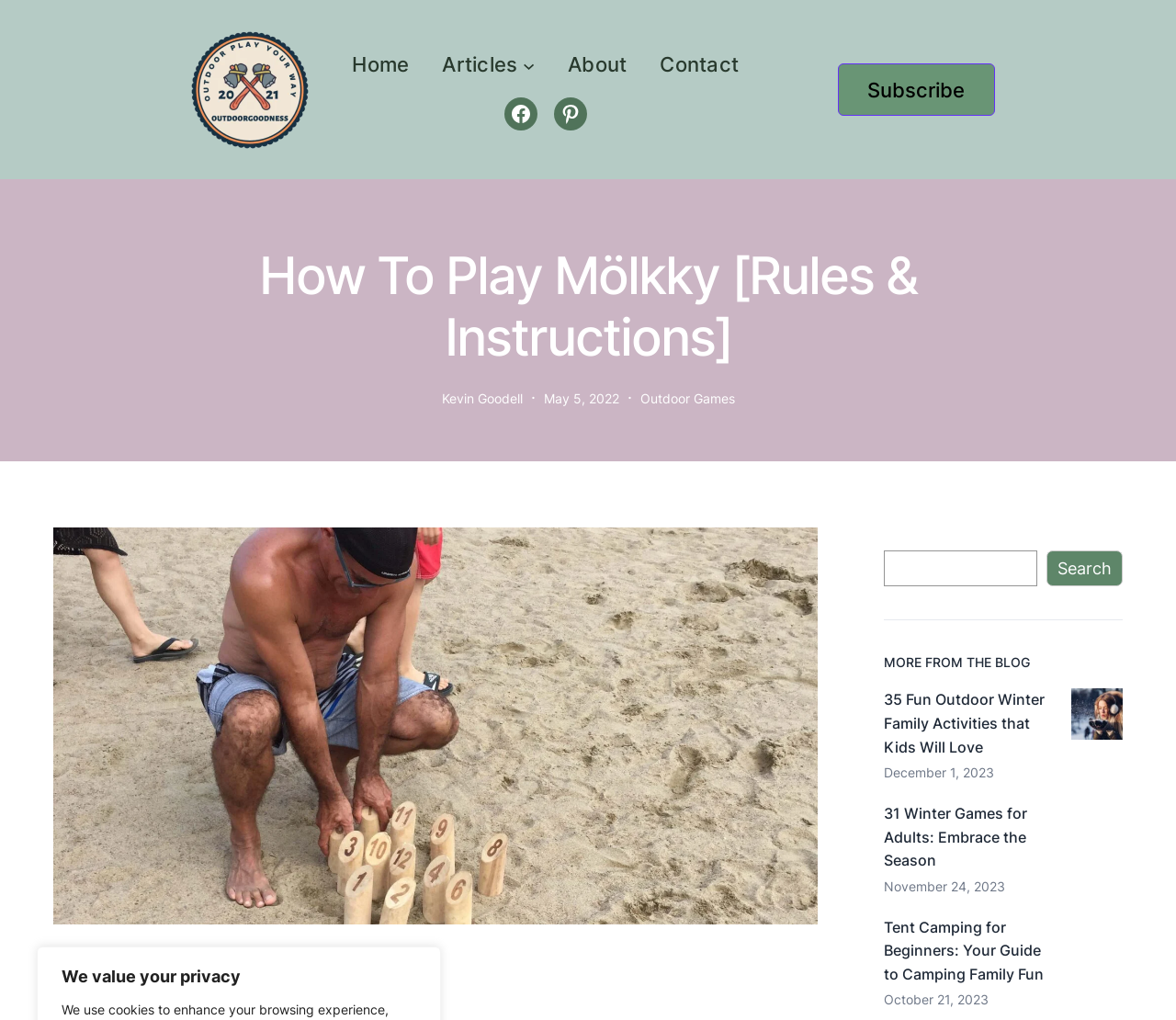Describe all the key features of the webpage in detail.

The webpage is about providing rules and instructions on how to play Molkky, a outdoor game. At the top, there is a logo of OutdoorGoodness.com, a navigation menu with links to Home, Articles, About, and Contact, and social media links to Facebook and Pinterest. Below the navigation menu, there is a heading that reads "How To Play Molkky [Rules & Instructions]".

On the left side of the page, there is a large image related to playing Molkky, taking up most of the vertical space. To the right of the image, there is a section with the author's name, Kevin Goodell, and the date of publication, May 5, 2022. Below this section, there is a link to "Outdoor Games" and a table of contents.

The main content of the page is divided into sections, with a layout table that takes up most of the page's width. The table of contents is located at the top of this section, with a toggle button to expand or collapse it.

At the bottom of the page, there is a search bar with a search button, followed by a horizontal separator. Below the separator, there is a heading that reads "MORE FROM THE BLOG", with three links to other articles, each with a title, an image, and a publication date. The articles are about outdoor winter family activities, winter games for adults, and tent camping for beginners.